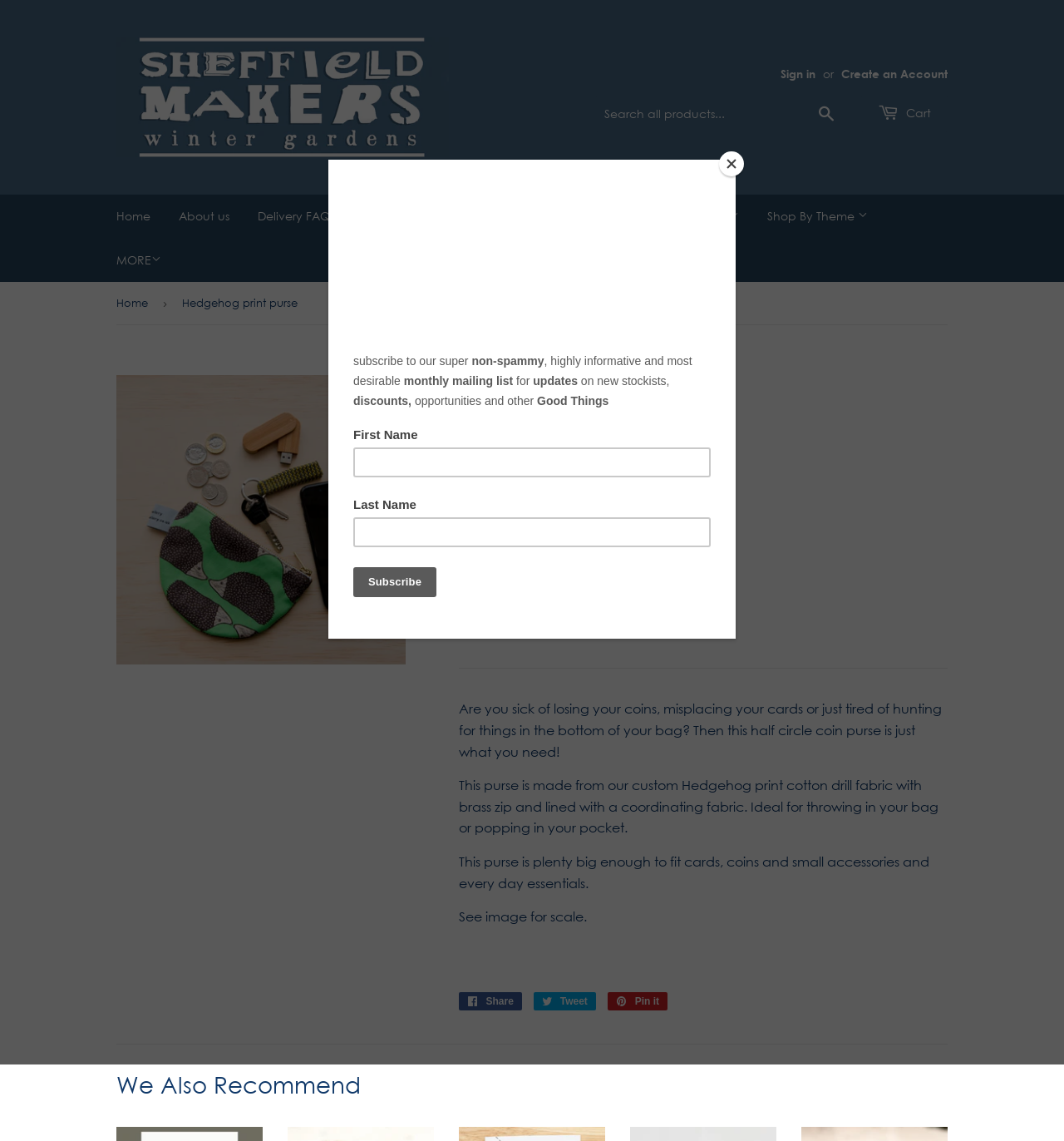Pinpoint the bounding box coordinates of the area that must be clicked to complete this instruction: "Sign in".

[0.734, 0.058, 0.766, 0.071]